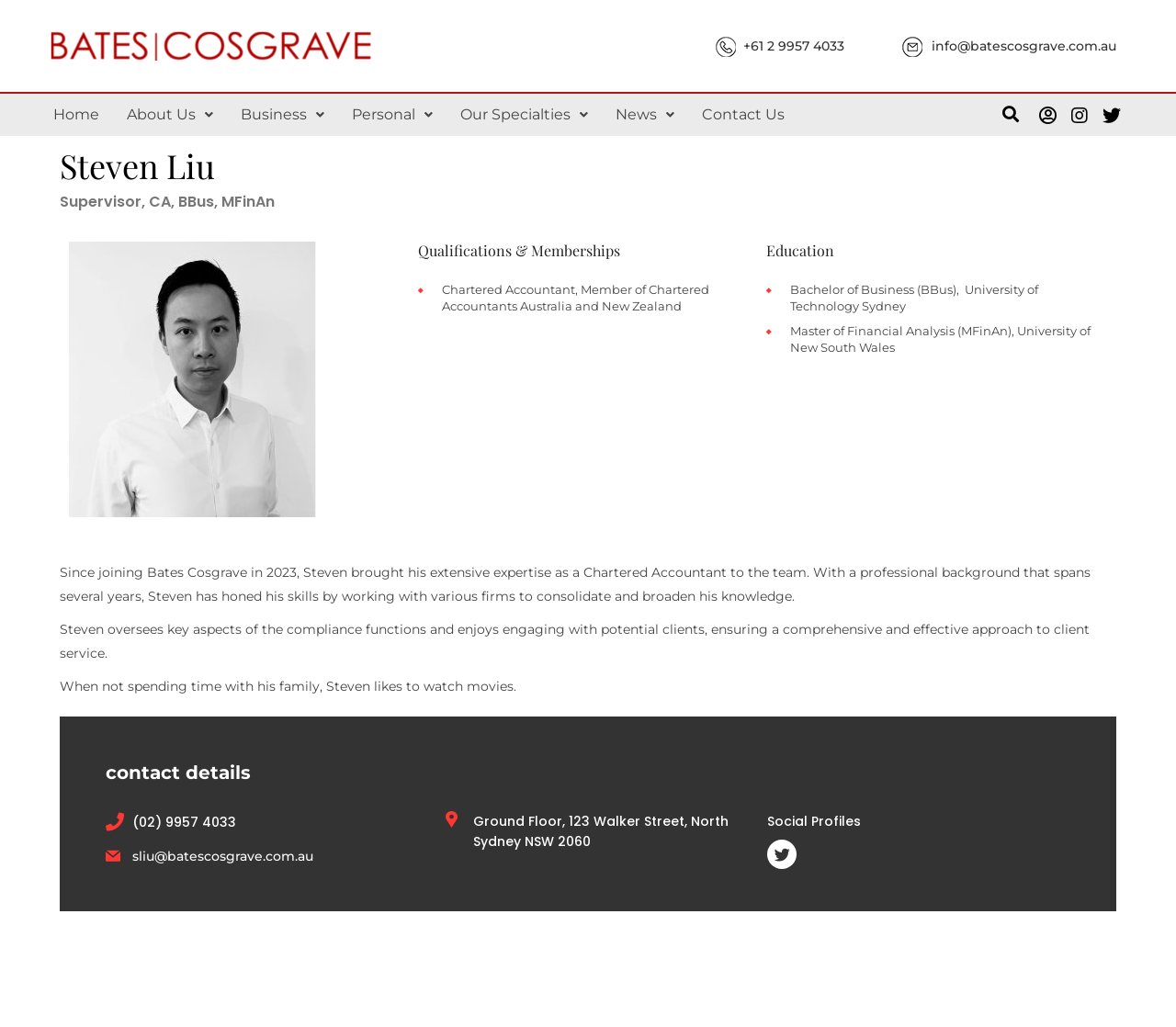Based on the element description About Us, identify the bounding box of the UI element in the given webpage screenshot. The coordinates should be in the format (top-left x, top-left y, bottom-right x, bottom-right y) and must be between 0 and 1.

[0.096, 0.091, 0.193, 0.132]